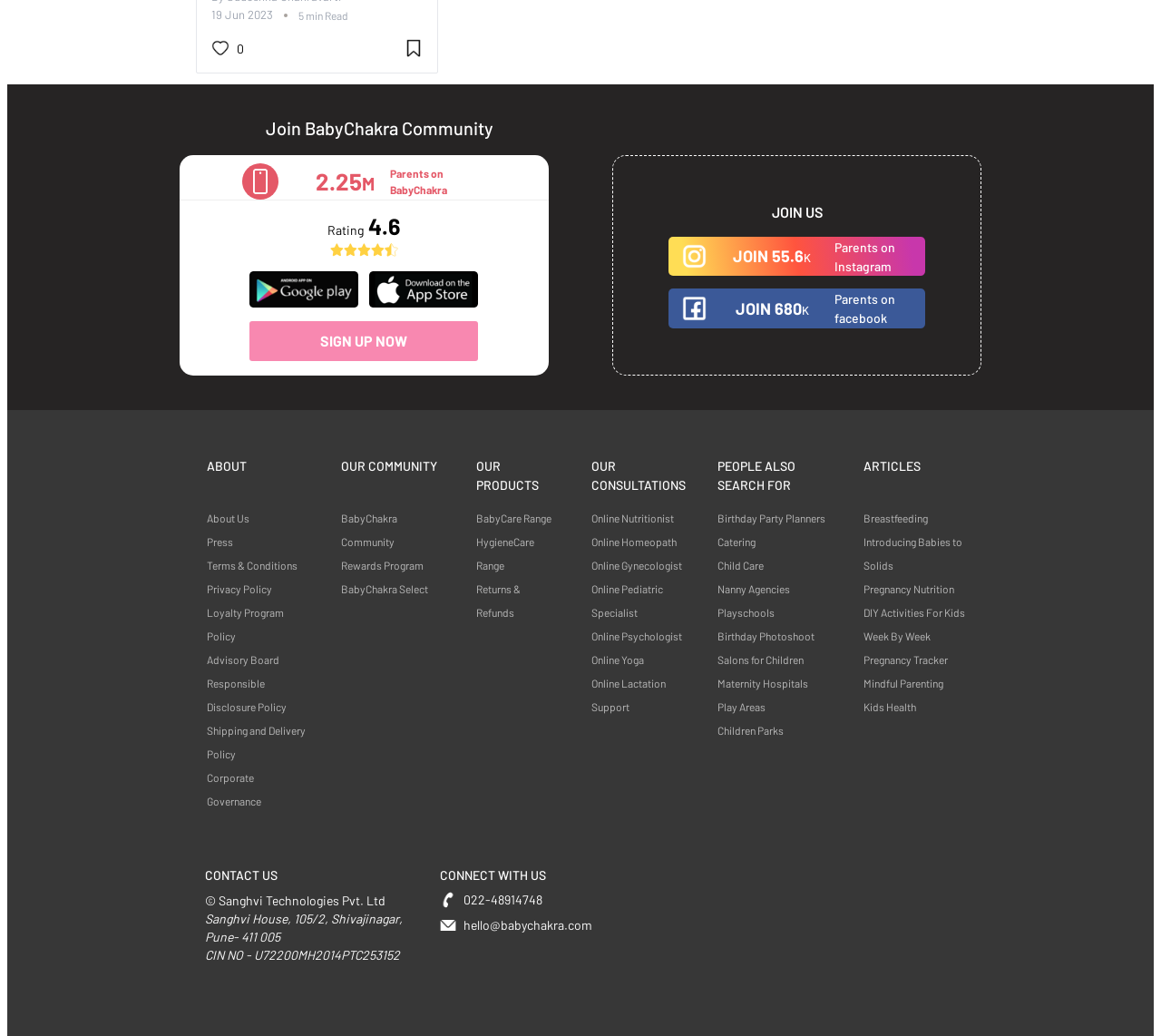How many stars are fully filled in the rating?
We need a detailed and exhaustive answer to the question. Please elaborate.

The rating of BabyChakra is displayed as four fully filled star icons and one half-filled star icon, indicating a rating of 4.6 out of 5.